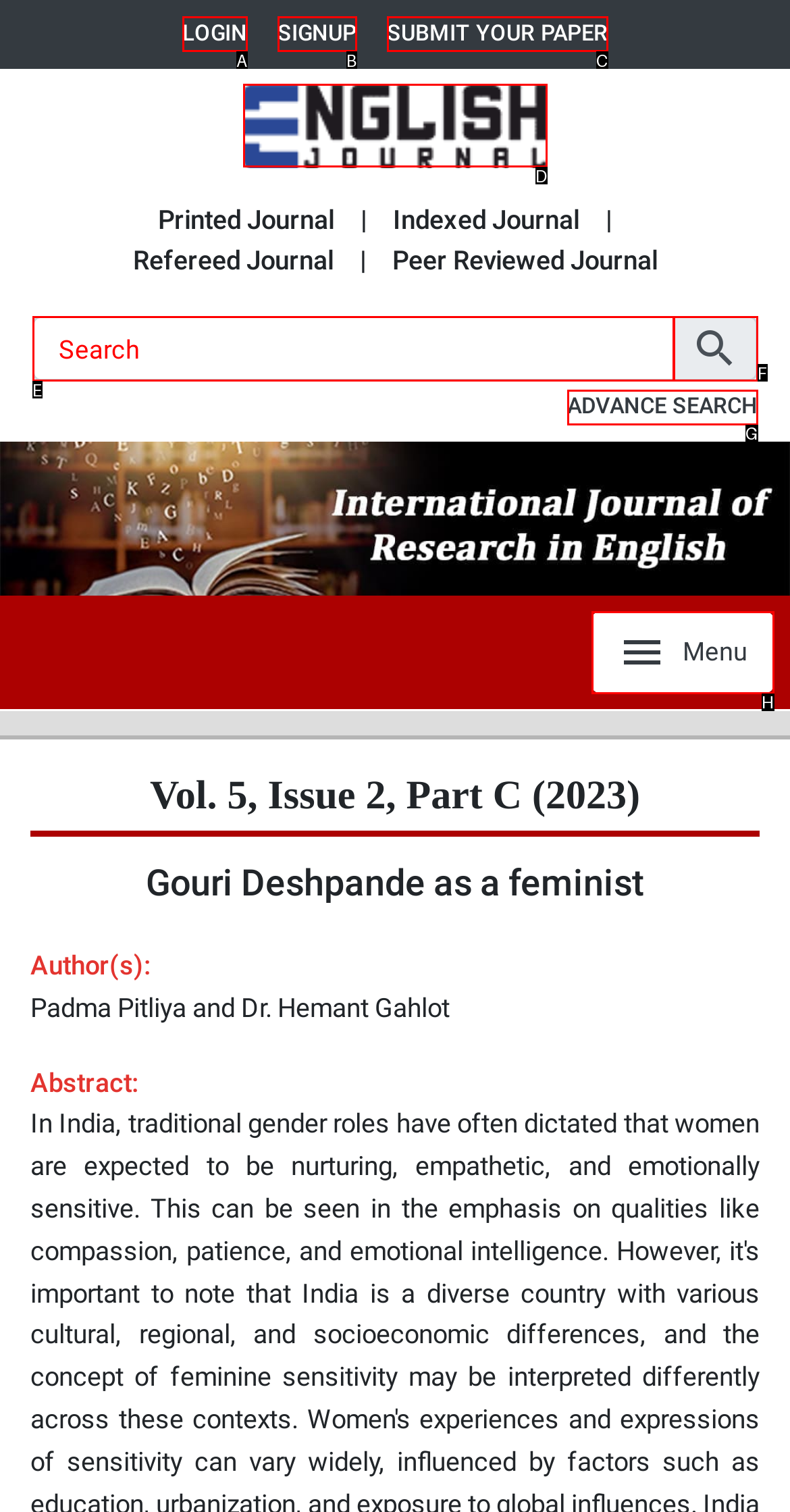Identify the HTML element I need to click to complete this task: go to advanced search Provide the option's letter from the available choices.

G